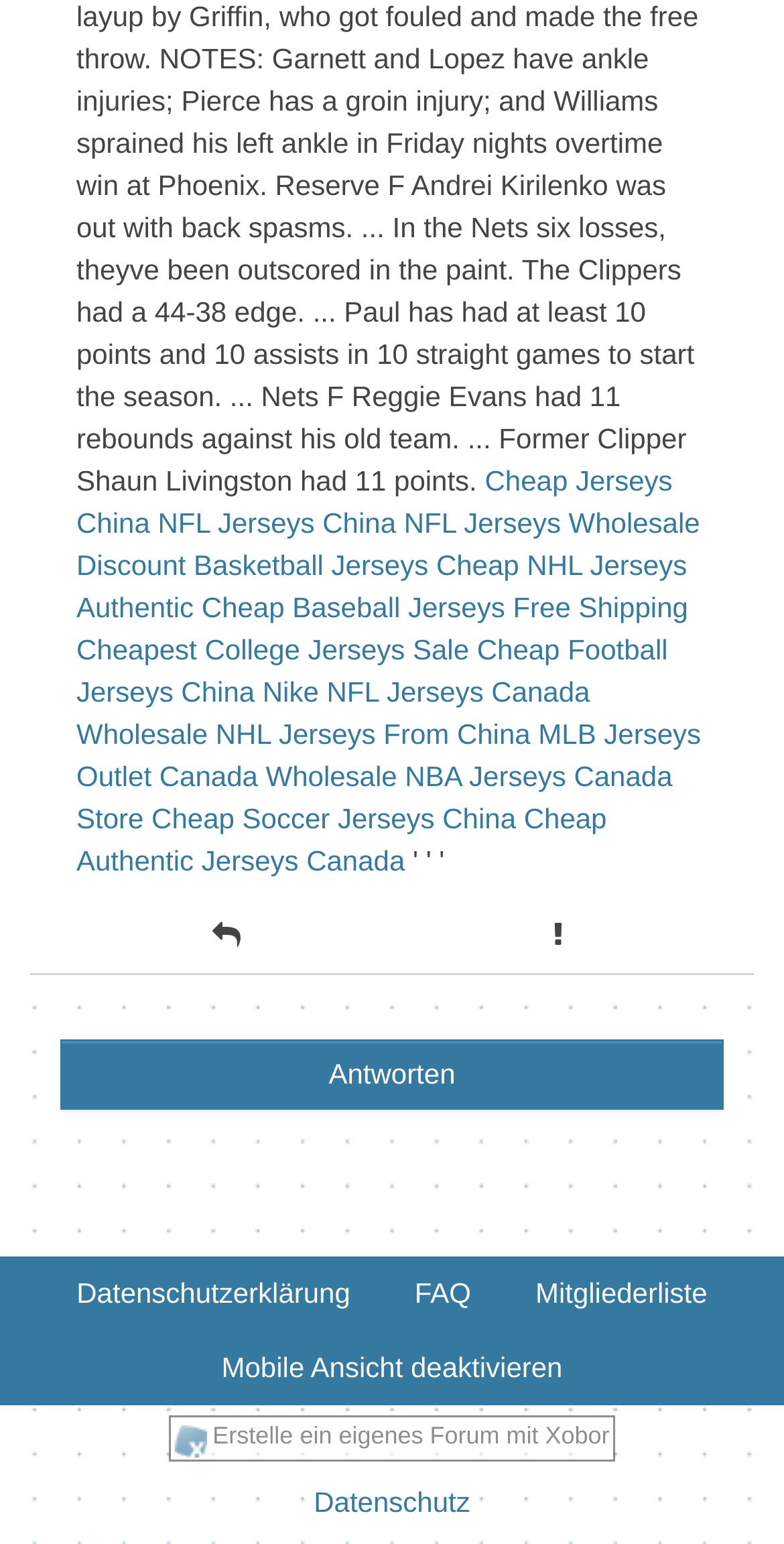Please provide the bounding box coordinates for the UI element as described: "Cheap Jerseys China". The coordinates must be four floats between 0 and 1, represented as [left, top, right, bottom].

[0.097, 0.3, 0.858, 0.349]